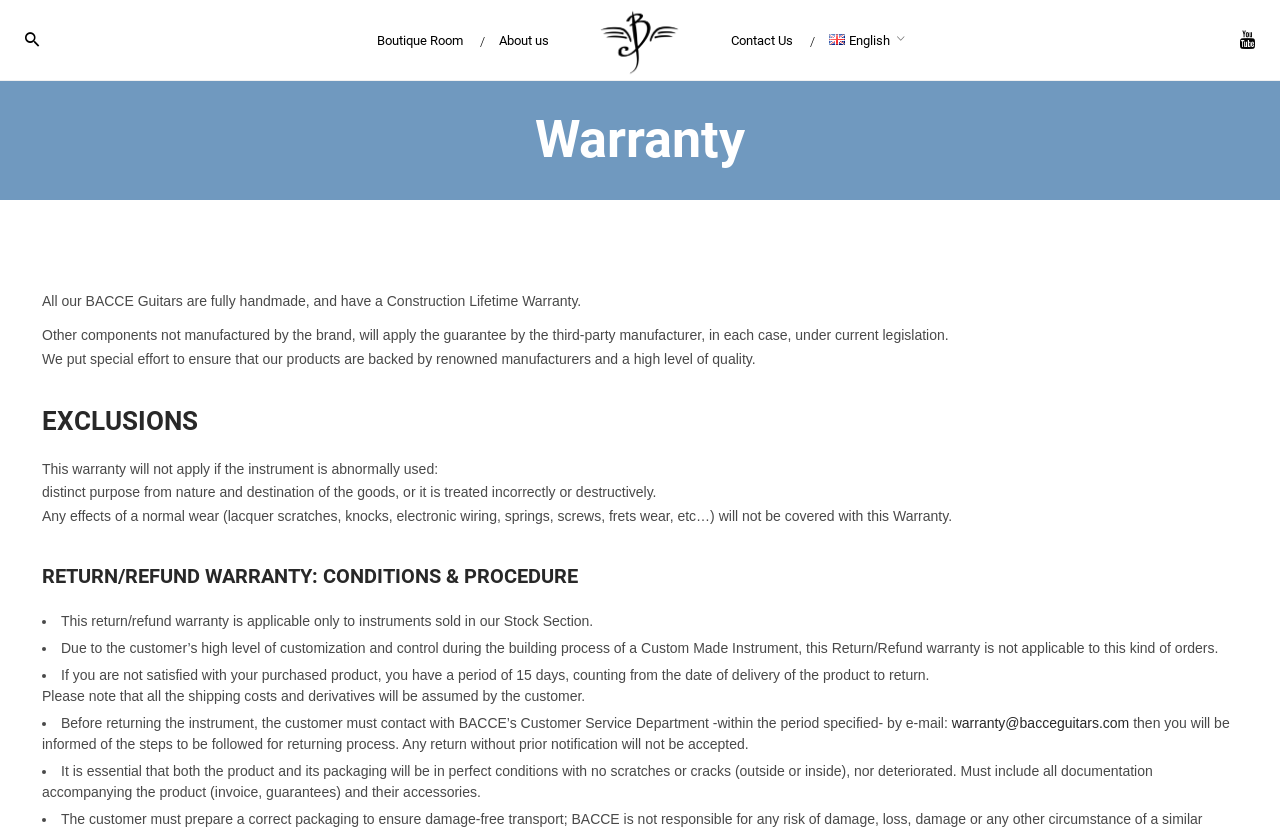What is the brand name of the custom guitars?
Look at the webpage screenshot and answer the question with a detailed explanation.

The brand name of the custom guitars can be found in the link 'Bacce Custom Guitars' at the top of the webpage, which suggests that the webpage is about the warranty of Bacce custom guitars.